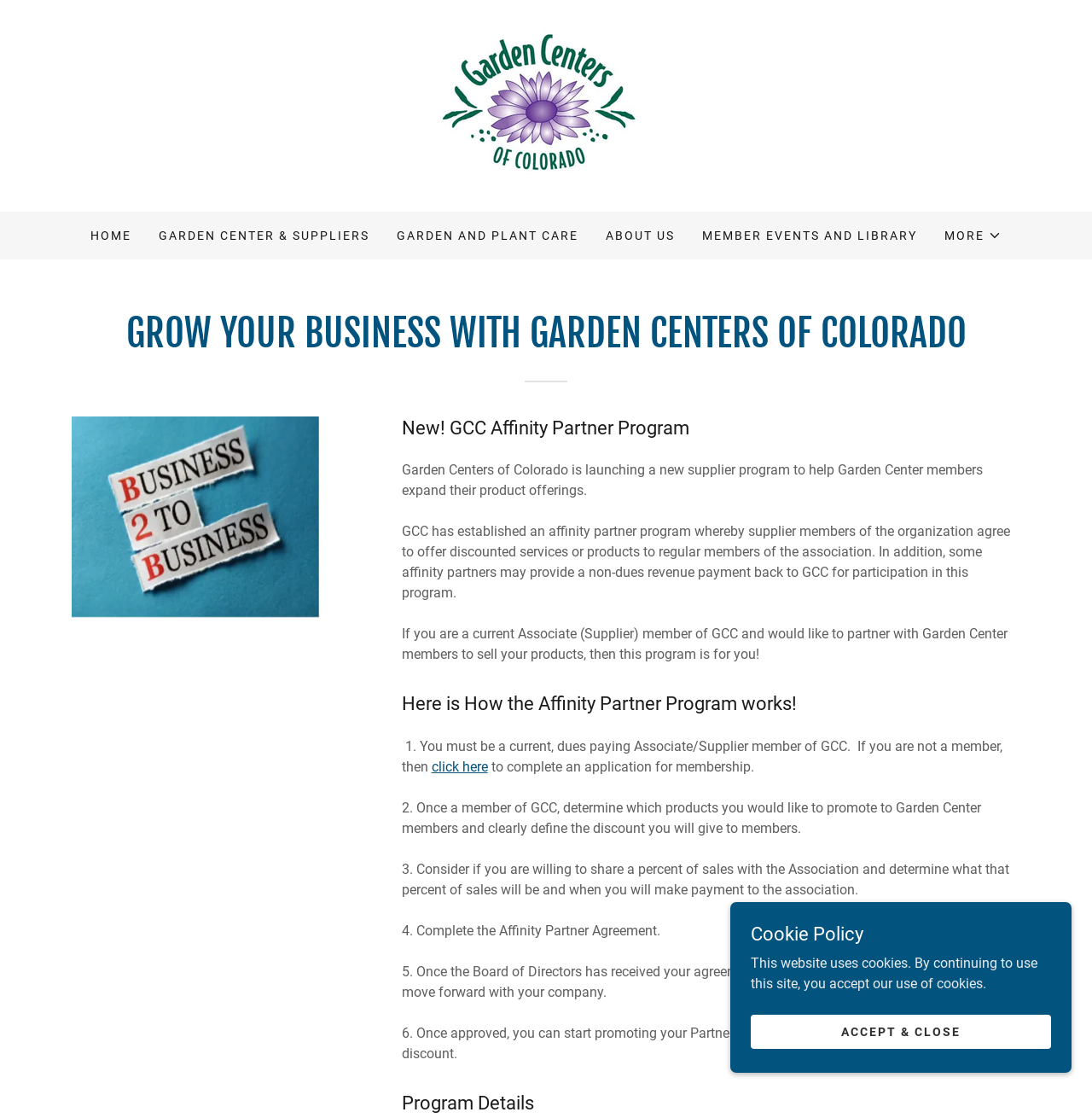Please mark the bounding box coordinates of the area that should be clicked to carry out the instruction: "Click on the 'MORE' button".

[0.865, 0.202, 0.917, 0.22]